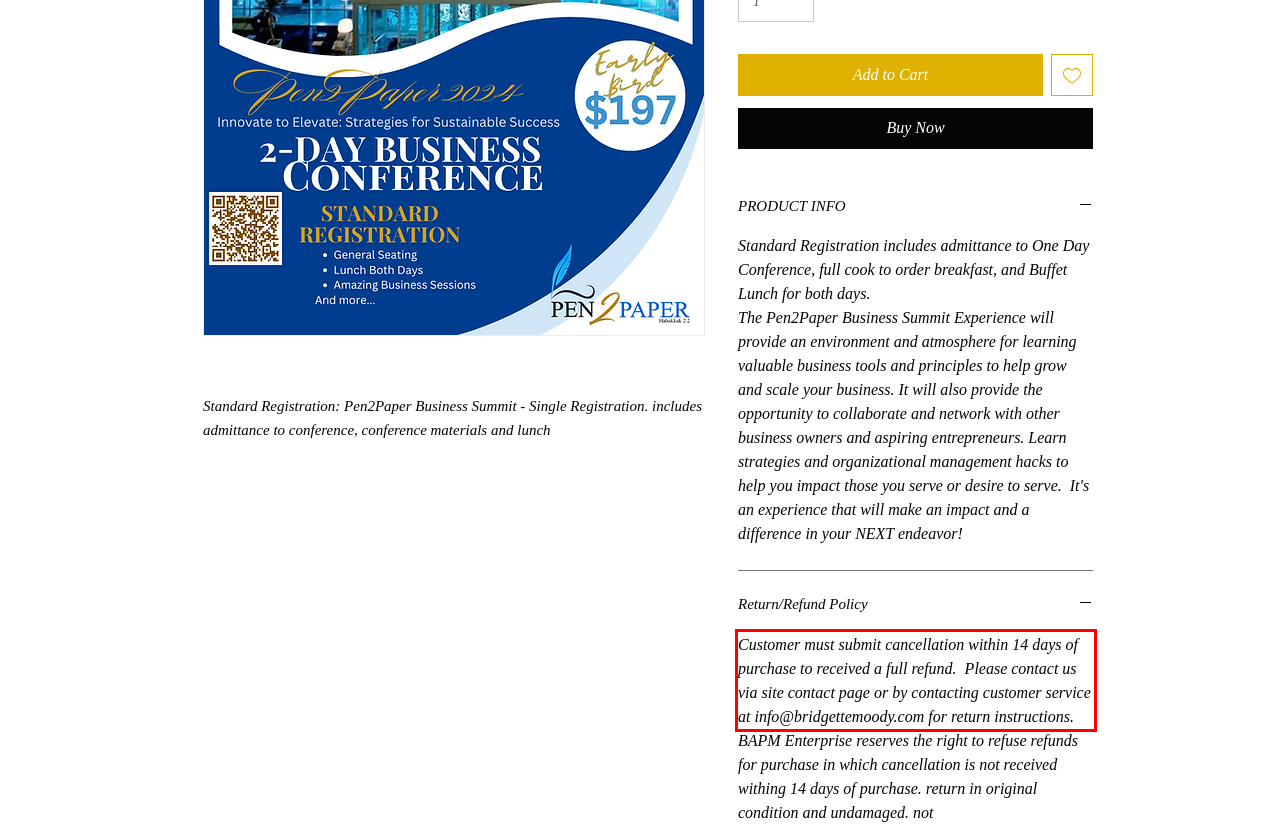Observe the screenshot of the webpage, locate the red bounding box, and extract the text content within it.

Customer must submit cancellation within 14 days of purchase to received a full refund. Please contact us via site contact page or by contacting customer service at info@bridgettemoody.com for return instructions.